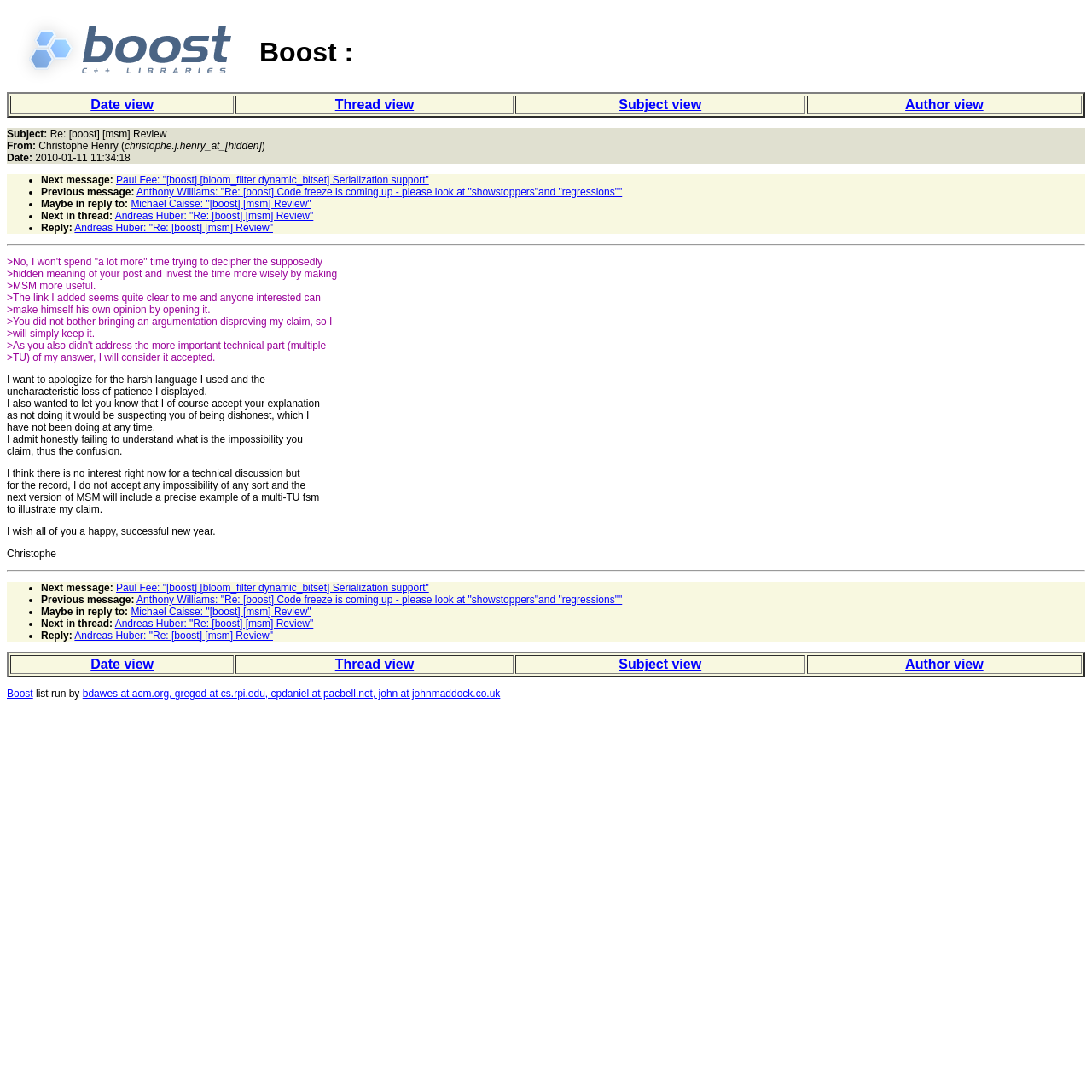Create an elaborate caption for the webpage.

This webpage appears to be a mailing list page, specifically a thread from the Boost mailing list. At the top of the page, there is a table with a Boost logo on the left and a heading "Boost :" on the right. Below this table, there are four column headers: "Date view", "Thread view", "Subject view", and "Author view", each with a corresponding link.

The main content of the page is a thread of messages, with each message separated by a horizontal separator line. The first message is from Christophe Henry, and it includes the subject "Re: [boost] [msm] Review". The message body is a long text discussing MSM (Meta State Machine) and its capabilities.

Below the message body, there are links to related messages, including "Next message", "Previous message", "Maybe in reply to", "Next in thread", and "Reply". These links are grouped into bullet points, with each bullet point containing a link to a related message.

The page also includes information about the message, such as the date and time it was sent, the sender's name and email address, and a link to reply to the message. There are also horizontal separator lines throughout the page to separate the different sections of content.

At the bottom of the page, there is another table with links to related messages, similar to the ones above the message body.